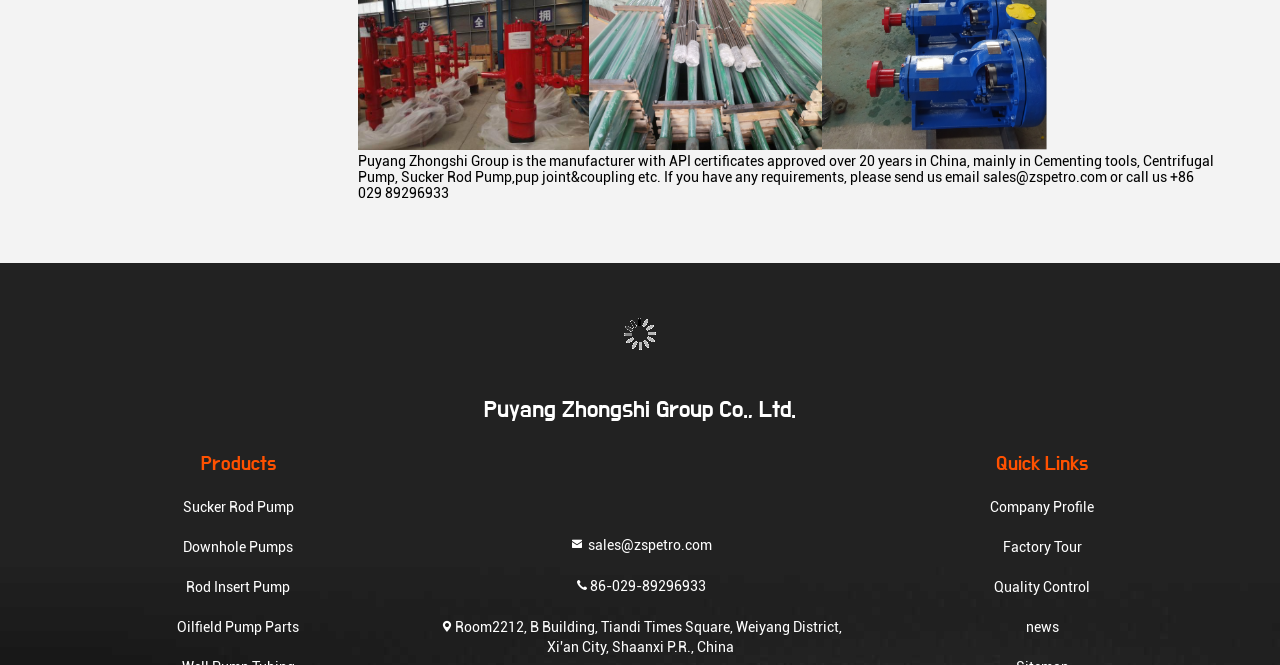Provide a brief response to the question below using one word or phrase:
What is the purpose of the 'Quick Links' section?

To provide shortcuts to important pages